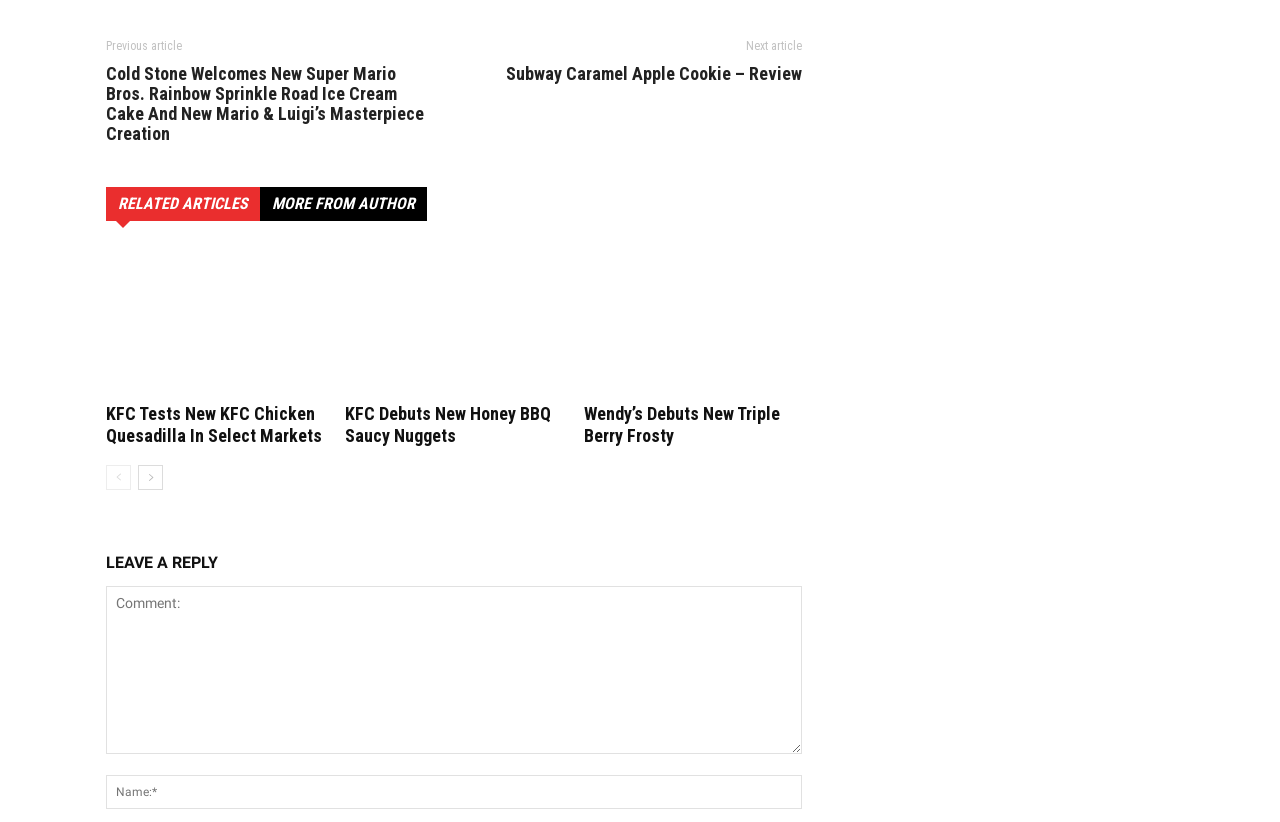Use a single word or phrase to respond to the question:
What is the navigation button on the top left?

Previous article